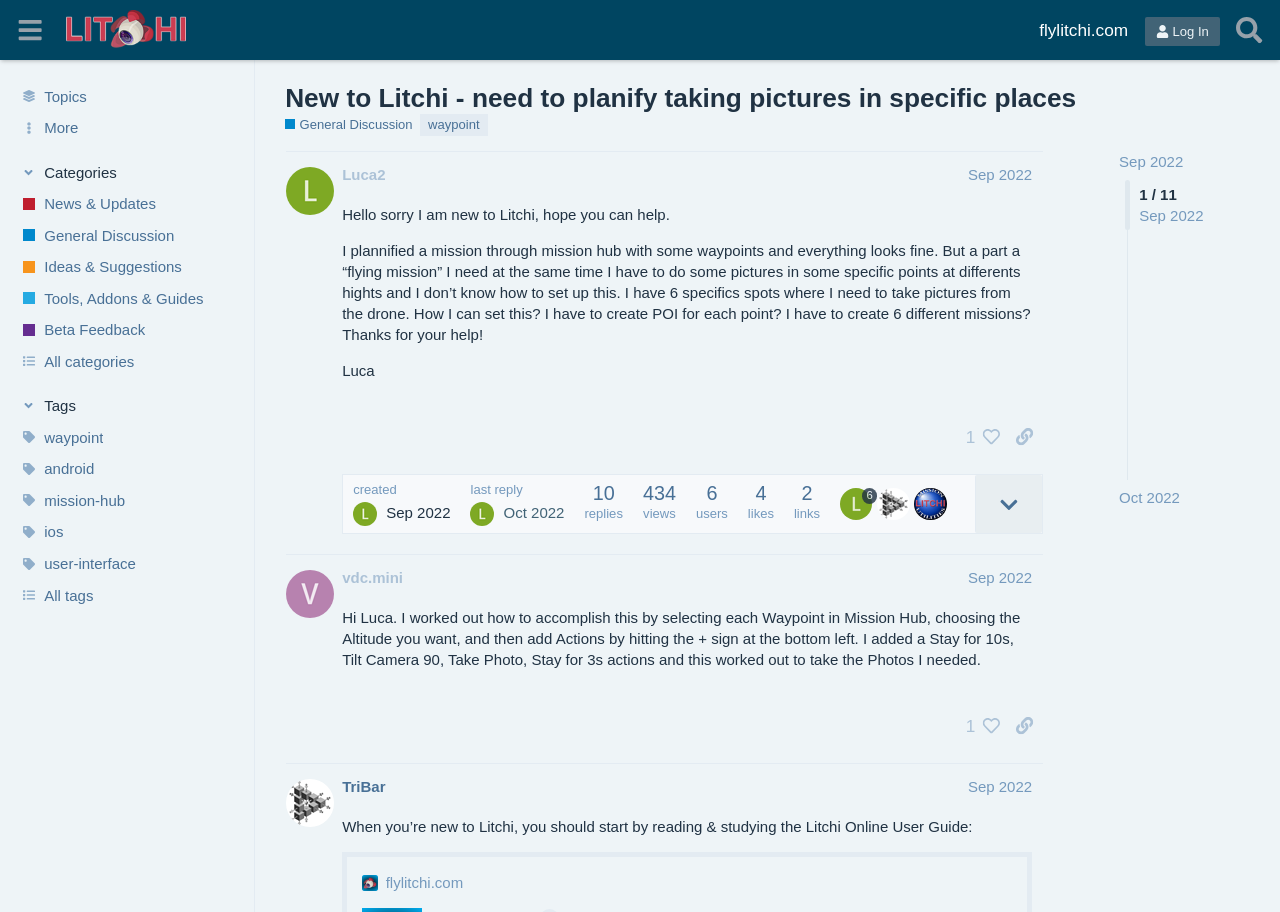What is the category of the post?
Using the image as a reference, give an elaborate response to the question.

I found the answer by looking at the link element with the text 'General Discussion' in the post section of the webpage, which is labeled as the category of the post.